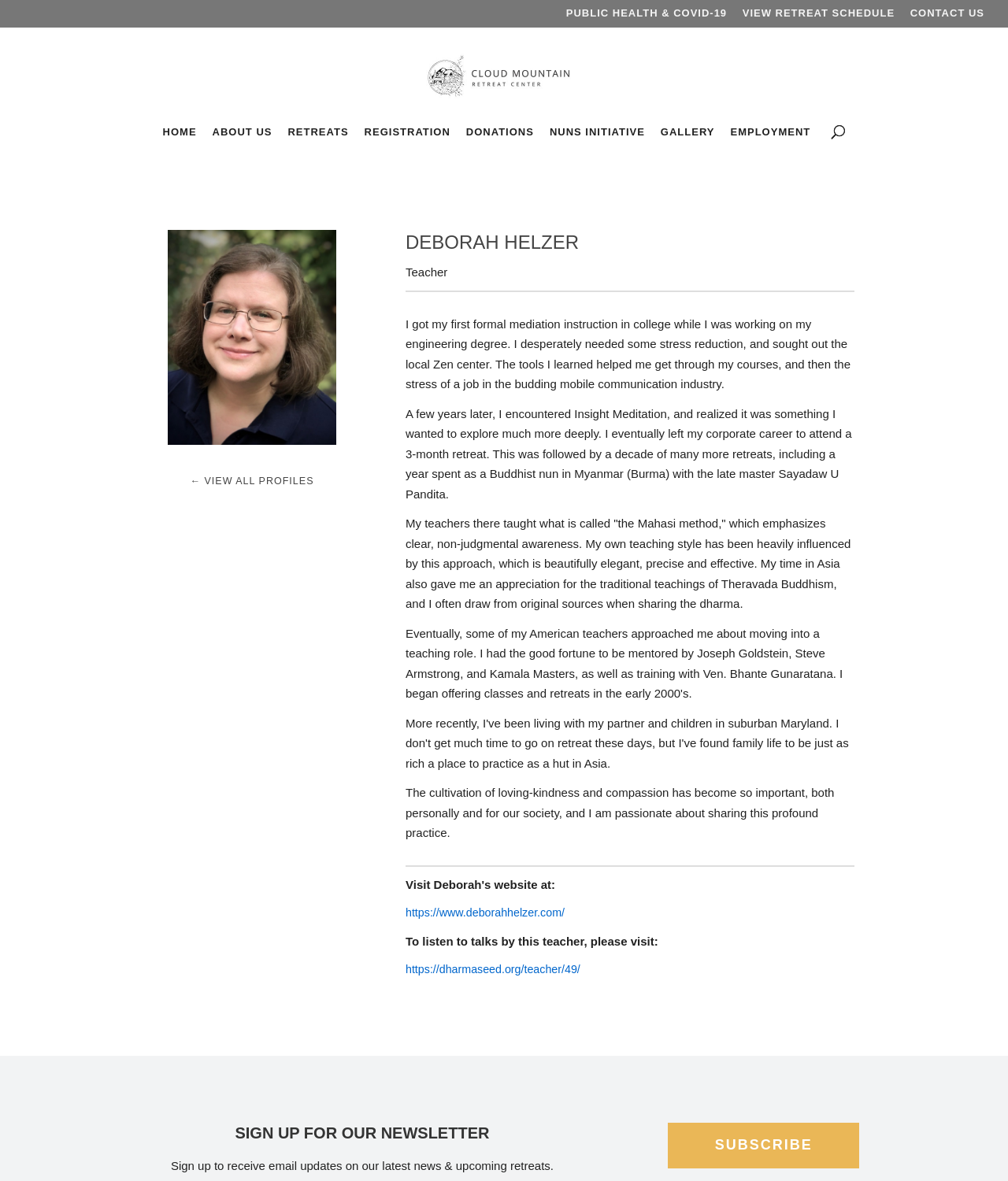What is the purpose of the search box?
Answer the question with as much detail as you can, using the image as a reference.

The search box with bounding box coordinates [0.053, 0.023, 0.953, 0.024] is labeled as 'Search for:', indicating that it is used to search for specific content on the website.